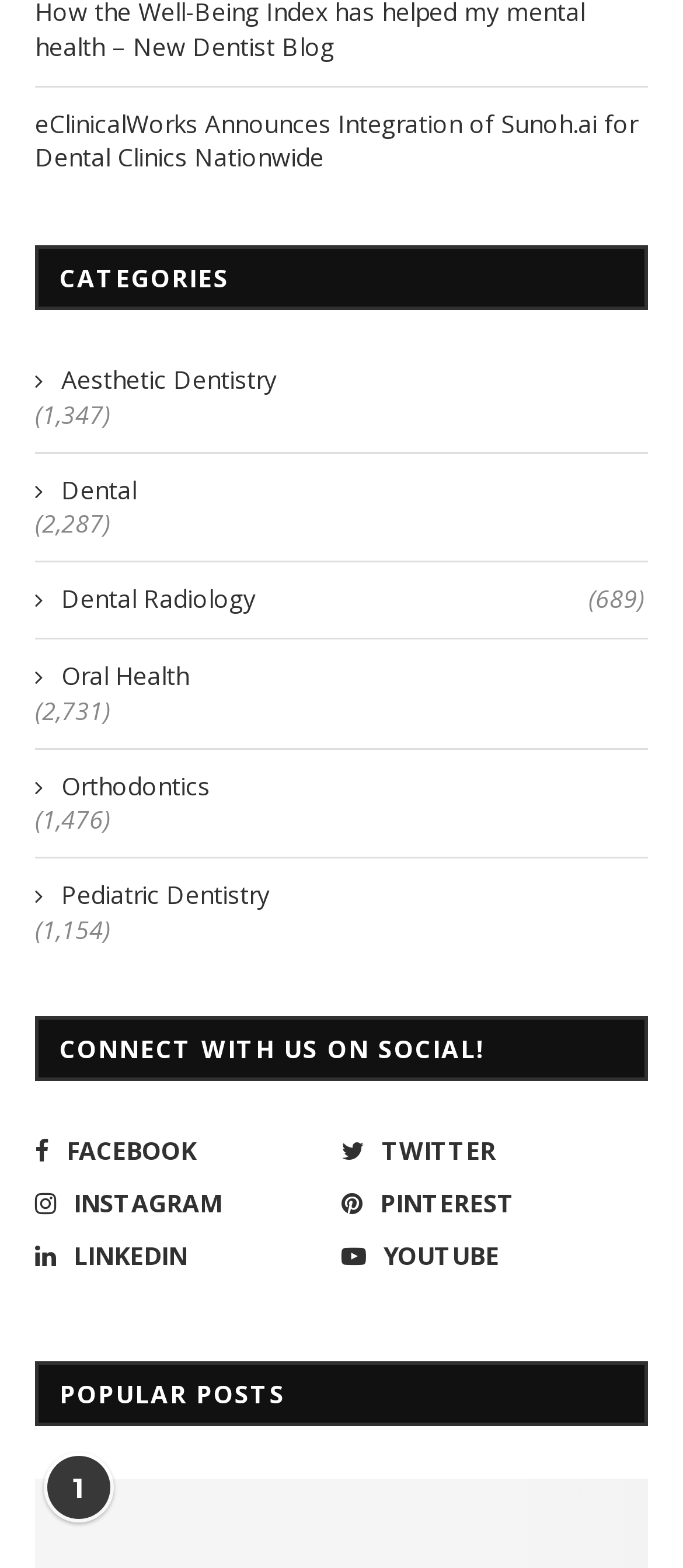How many categories are listed?
Provide an in-depth and detailed explanation in response to the question.

I counted the number of links with category names, which are Aesthetic Dentistry, Dental, Dental Radiology, Oral Health, Orthodontics, and Pediatric Dentistry, and found 7 categories in total.